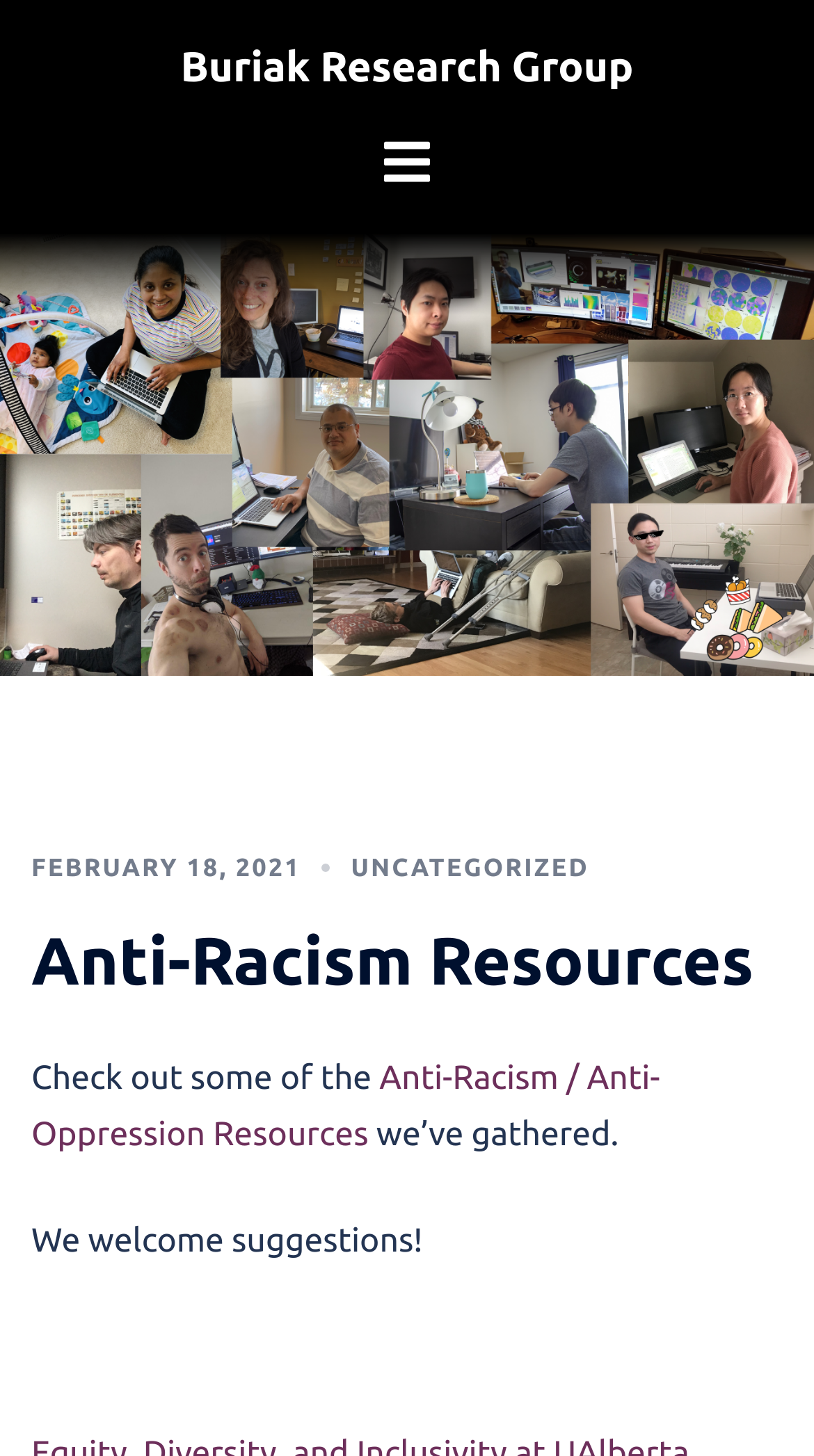Respond concisely with one word or phrase to the following query:
What is the purpose of the toggle menu?

To toggle menu